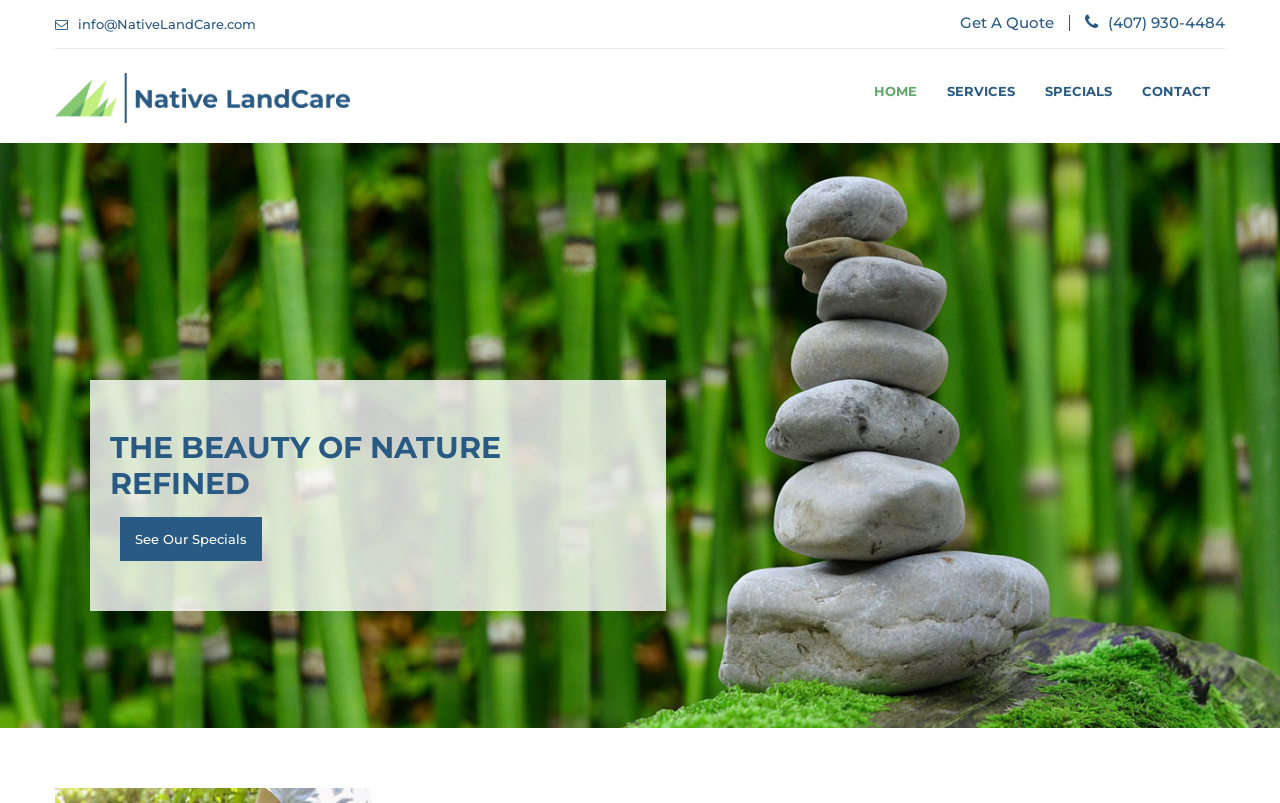Identify the bounding box coordinates of the region I need to click to complete this instruction: "View the company's specials".

[0.093, 0.644, 0.204, 0.699]